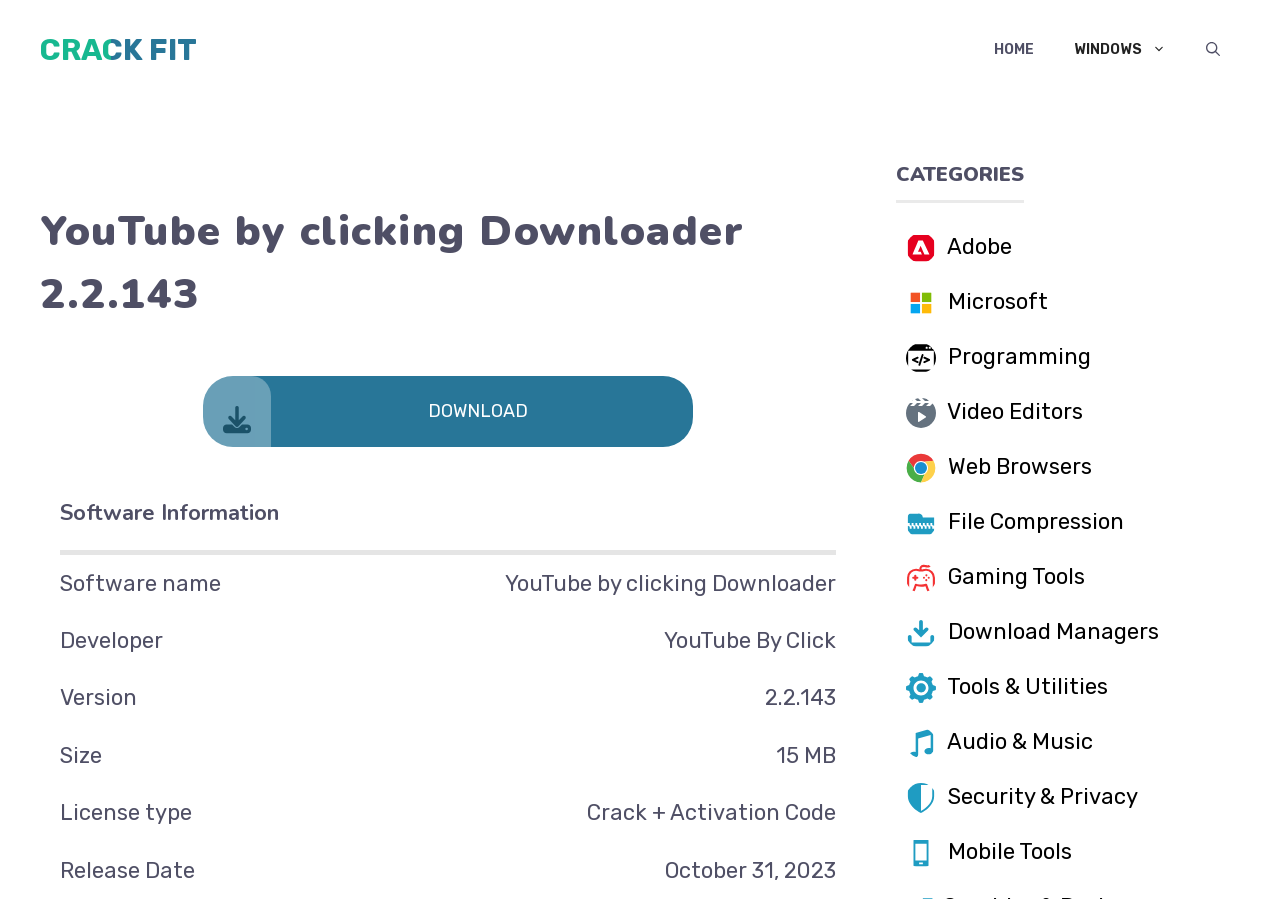Please locate the bounding box coordinates for the element that should be clicked to achieve the following instruction: "Click the DOWNLOAD button". Ensure the coordinates are given as four float numbers between 0 and 1, i.e., [left, top, right, bottom].

[0.159, 0.418, 0.541, 0.497]